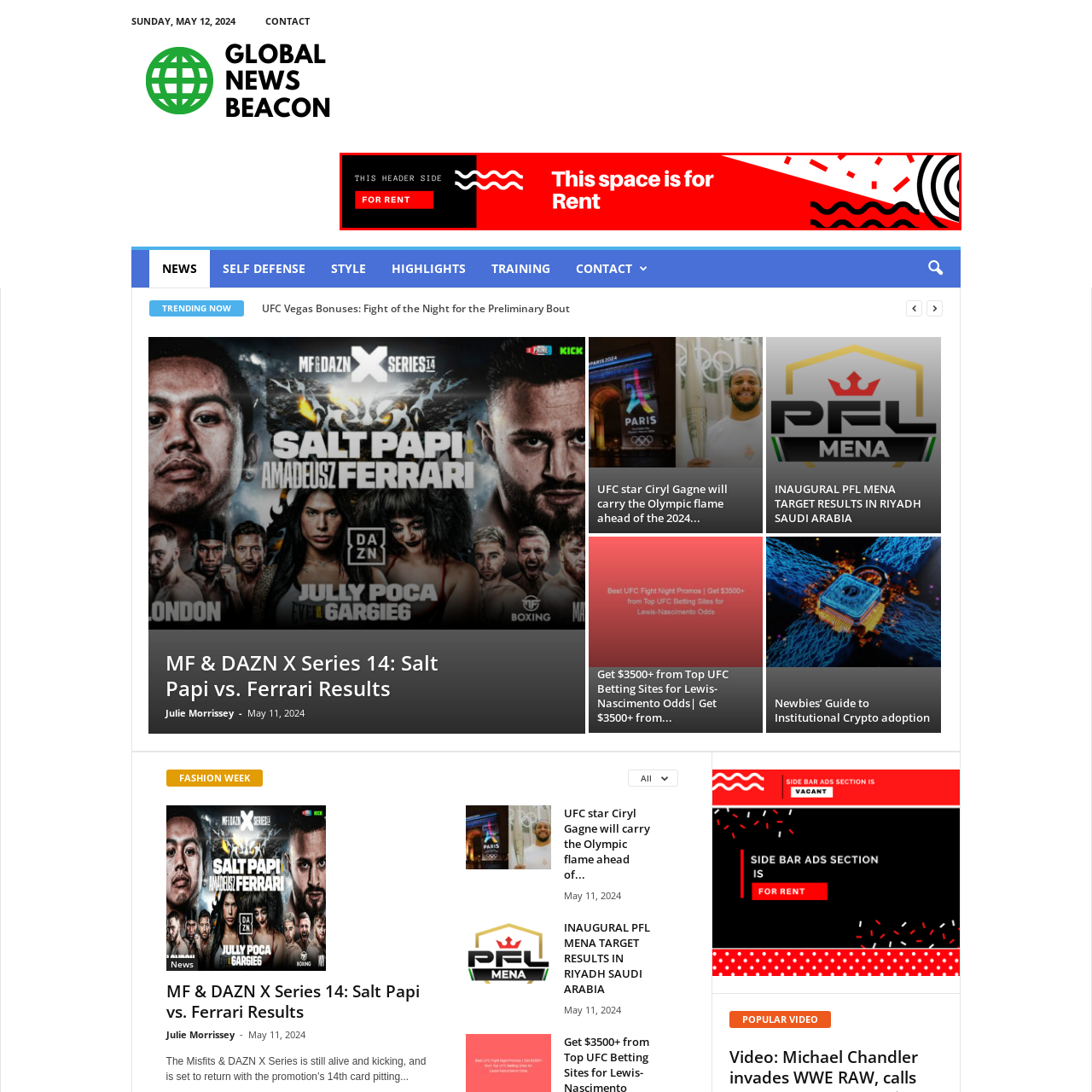Describe extensively the contents of the image within the red-bordered area.

The image showcases a vibrant advertisement promoting a rental space, designed with bold colors and dynamic graphics. The background features a striking combination of red, black, and white, which draws immediate attention. Central to the design, the phrase "This space is for Rent" is prominently displayed in large, eye-catching white lettering. Surrounding this main text are playful graphic elements, including wavy lines and geometric shapes, adding a modern and energetic feel to the overall composition. This advertisement effectively communicates its message while appealing to potential tenants with its contemporary aesthetic.